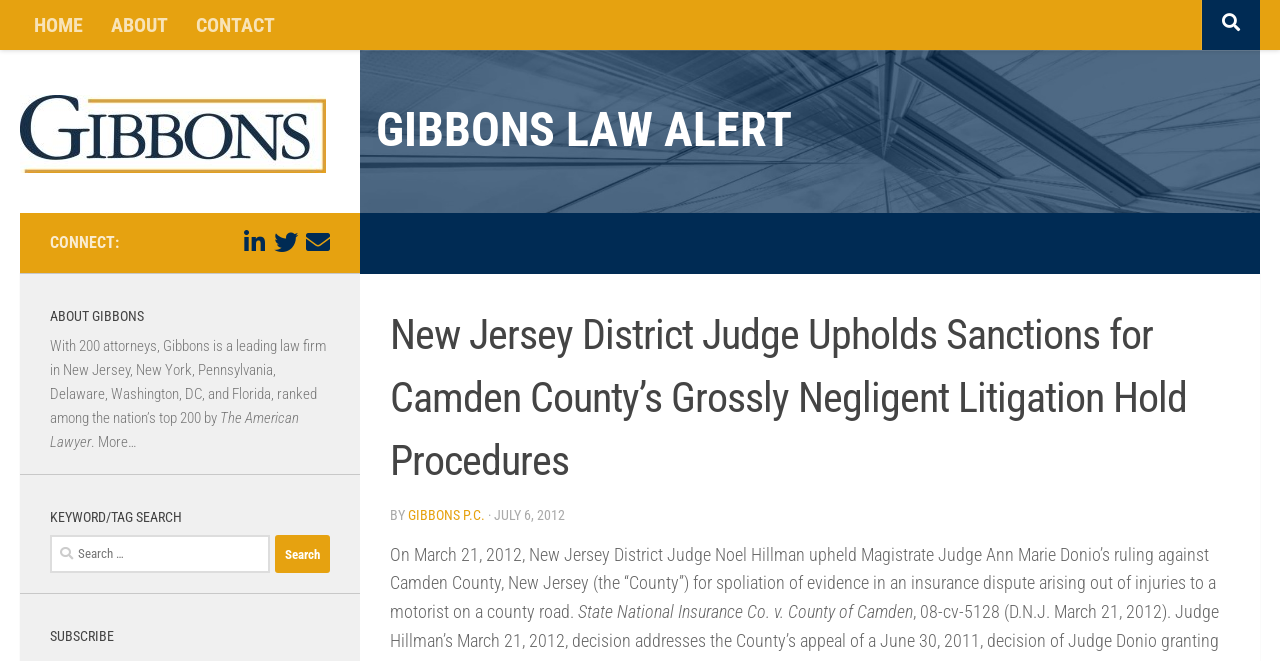Provide a single word or phrase to answer the given question: 
What is the purpose of the 'KEYWORD/TAG SEARCH' section?

To search for keywords or tags